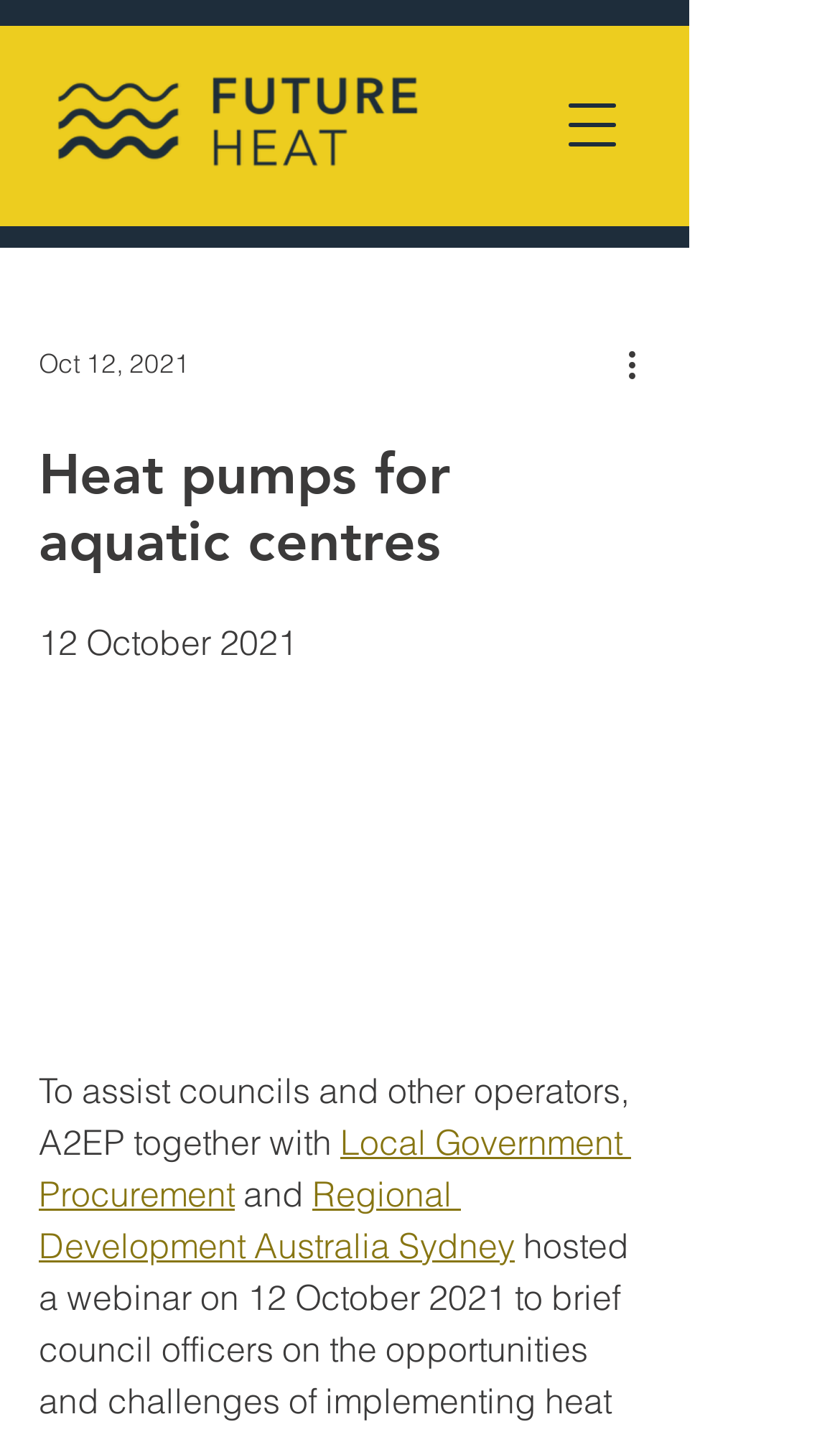Create an in-depth description of the webpage, covering main sections.

The webpage appears to be a webinar page focused on heat pump technology in aquatic centers. At the top left corner, there is a blue logo image. Next to it, on the top right corner, is a button to open a navigation menu. 

Below the logo, there is a button with the text "Oct 12, 2021" and another button labeled "More actions" with an icon to its right. The "More actions" button is positioned slightly to the right of the date button.

Further down, there is a heading that reads "Heat pumps for aquatic centres" which spans almost the entire width of the page. Below the heading, there is a text "12 October 2021" followed by a paragraph of text that describes the purpose of the webinar, which is to assist councils and other operators. 

The paragraph also mentions two organizations, "Local Government Procurement" and "Regional Development Australia Sydney", both of which are clickable links. The links are positioned below the descriptive text, with "Local Government Procurement" above "Regional Development Australia Sydney".